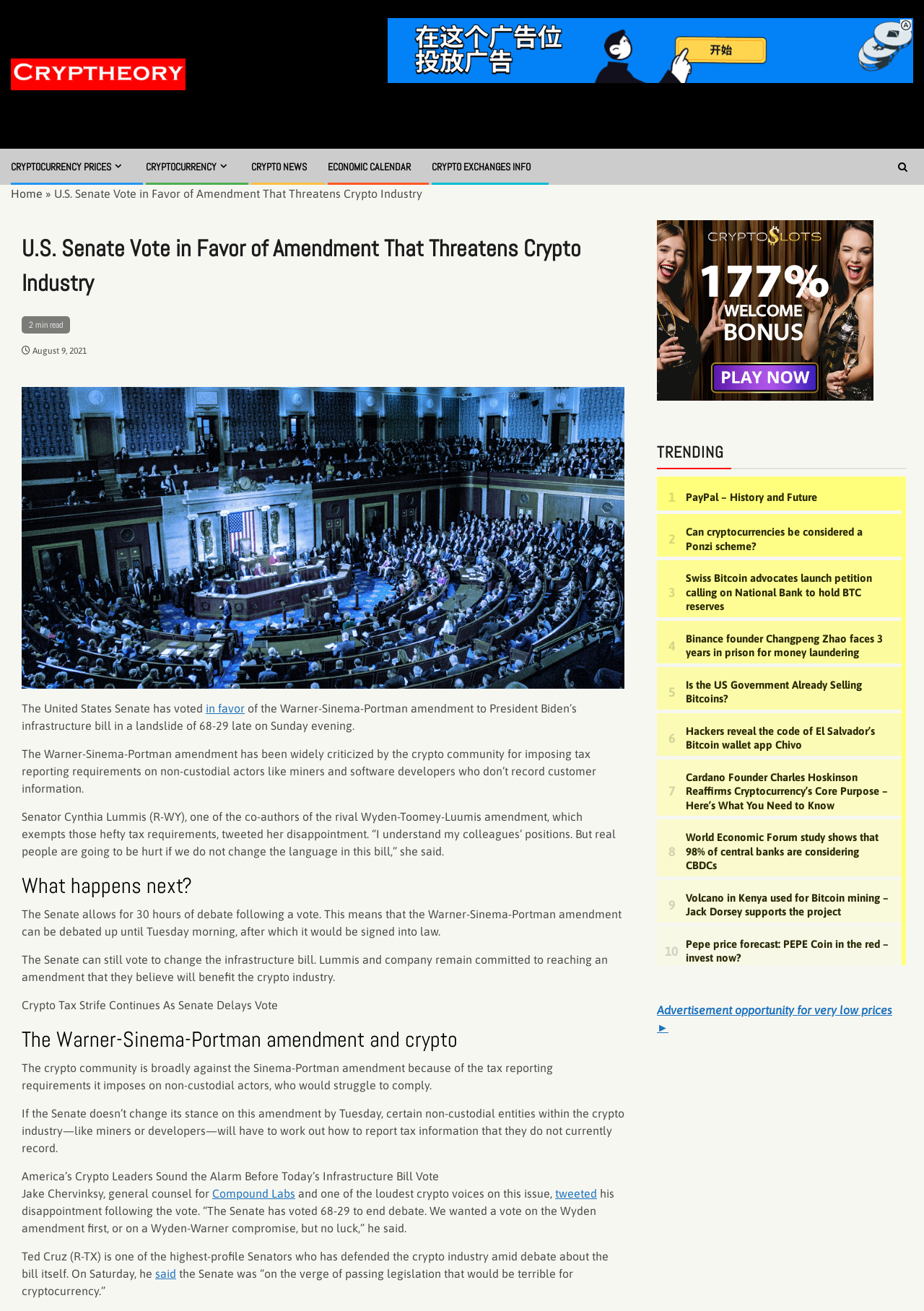Please extract the webpage's main title and generate its text content.

U.S. Senate Vote in Favor of Amendment That Threatens Crypto Industry